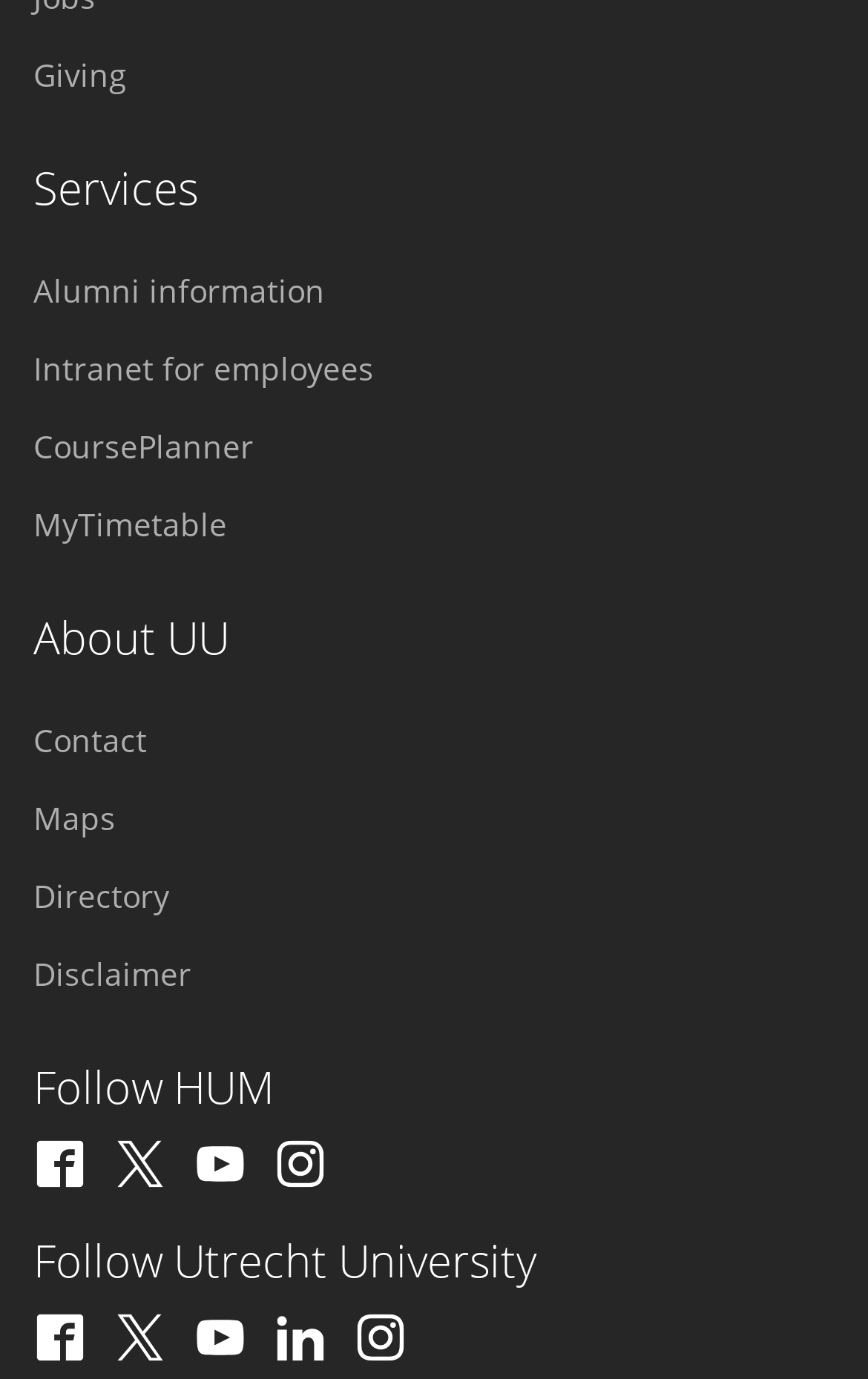Please provide the bounding box coordinates for the element that needs to be clicked to perform the following instruction: "View Alumni information". The coordinates should be given as four float numbers between 0 and 1, i.e., [left, top, right, bottom].

[0.038, 0.198, 0.885, 0.227]